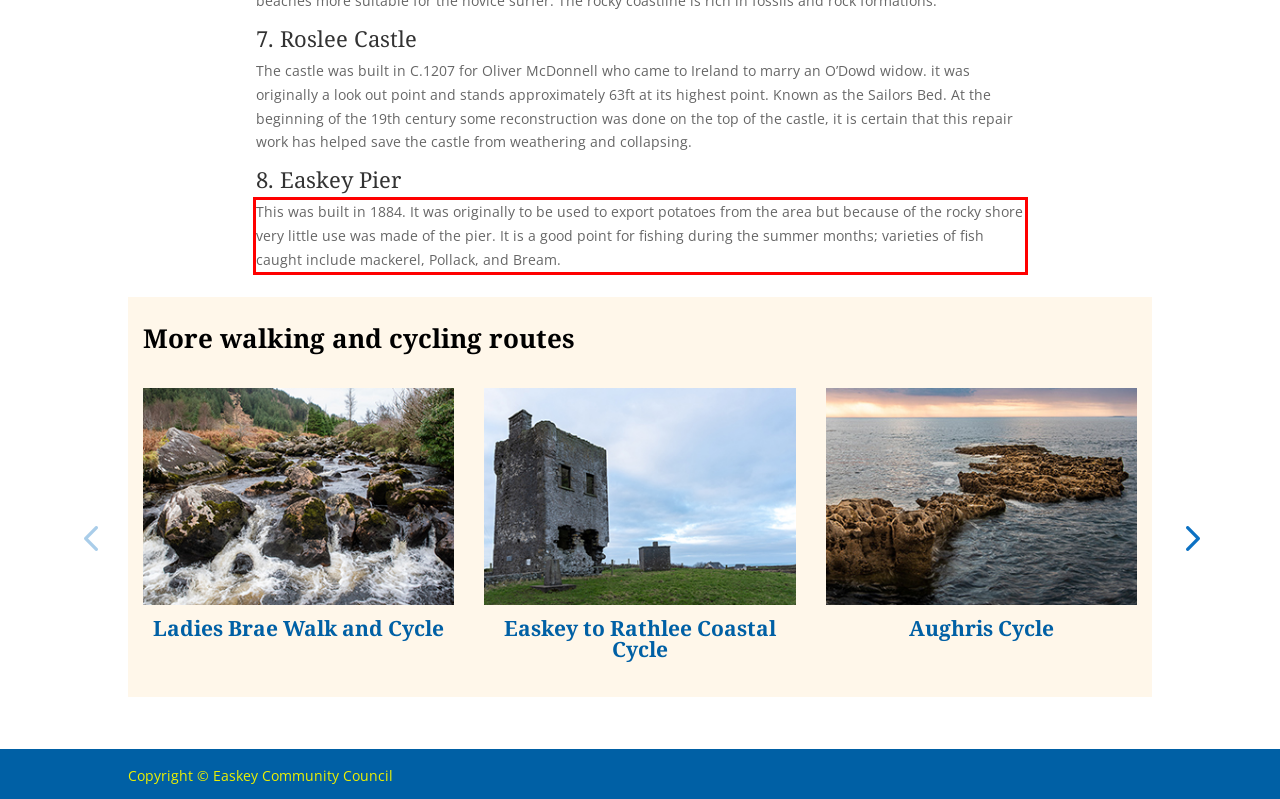Examine the screenshot of the webpage, locate the red bounding box, and perform OCR to extract the text contained within it.

This was built in 1884. It was originally to be used to export potatoes from the area but because of the rocky shore very little use was made of the pier. It is a good point for fishing during the summer months; varieties of fish caught include mackerel, Pollack, and Bream.